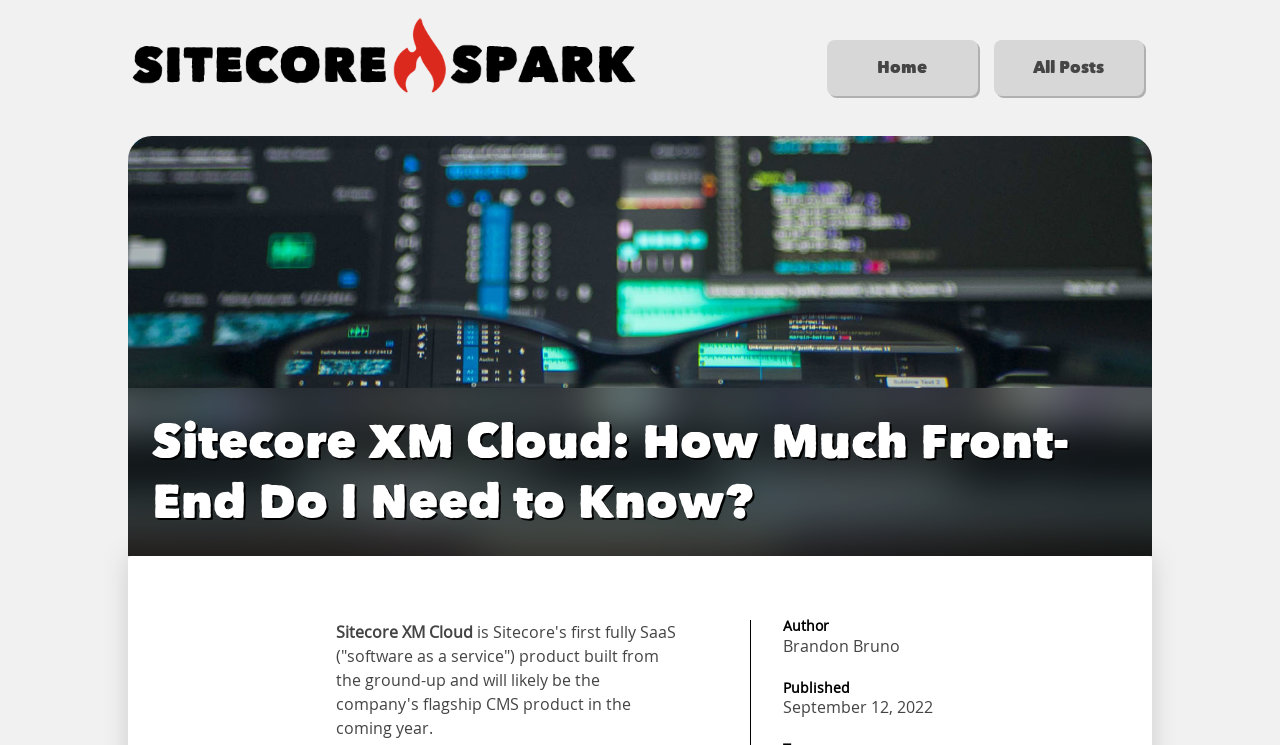Given the element description: "Home", predict the bounding box coordinates of this UI element. The coordinates must be four float numbers between 0 and 1, given as [left, top, right, bottom].

[0.646, 0.054, 0.764, 0.129]